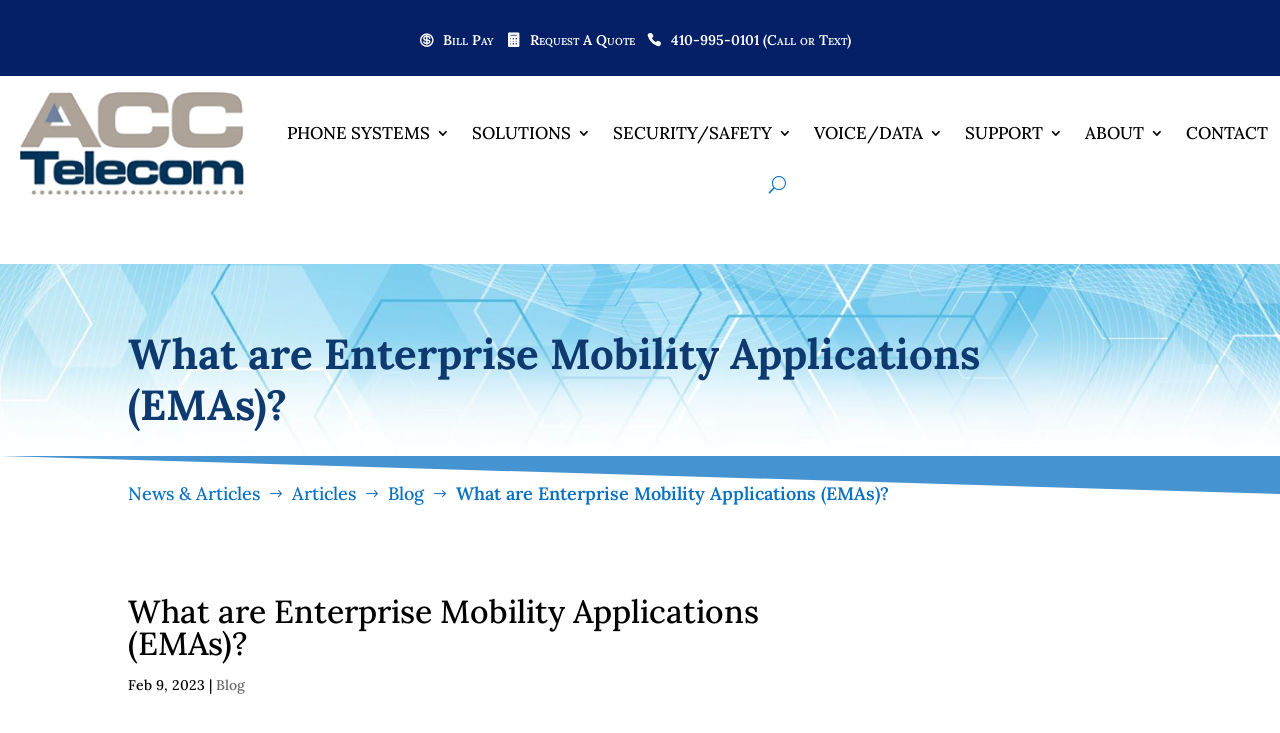Locate the bounding box of the user interface element based on this description: "Voice/Data".

[0.636, 0.126, 0.736, 0.236]